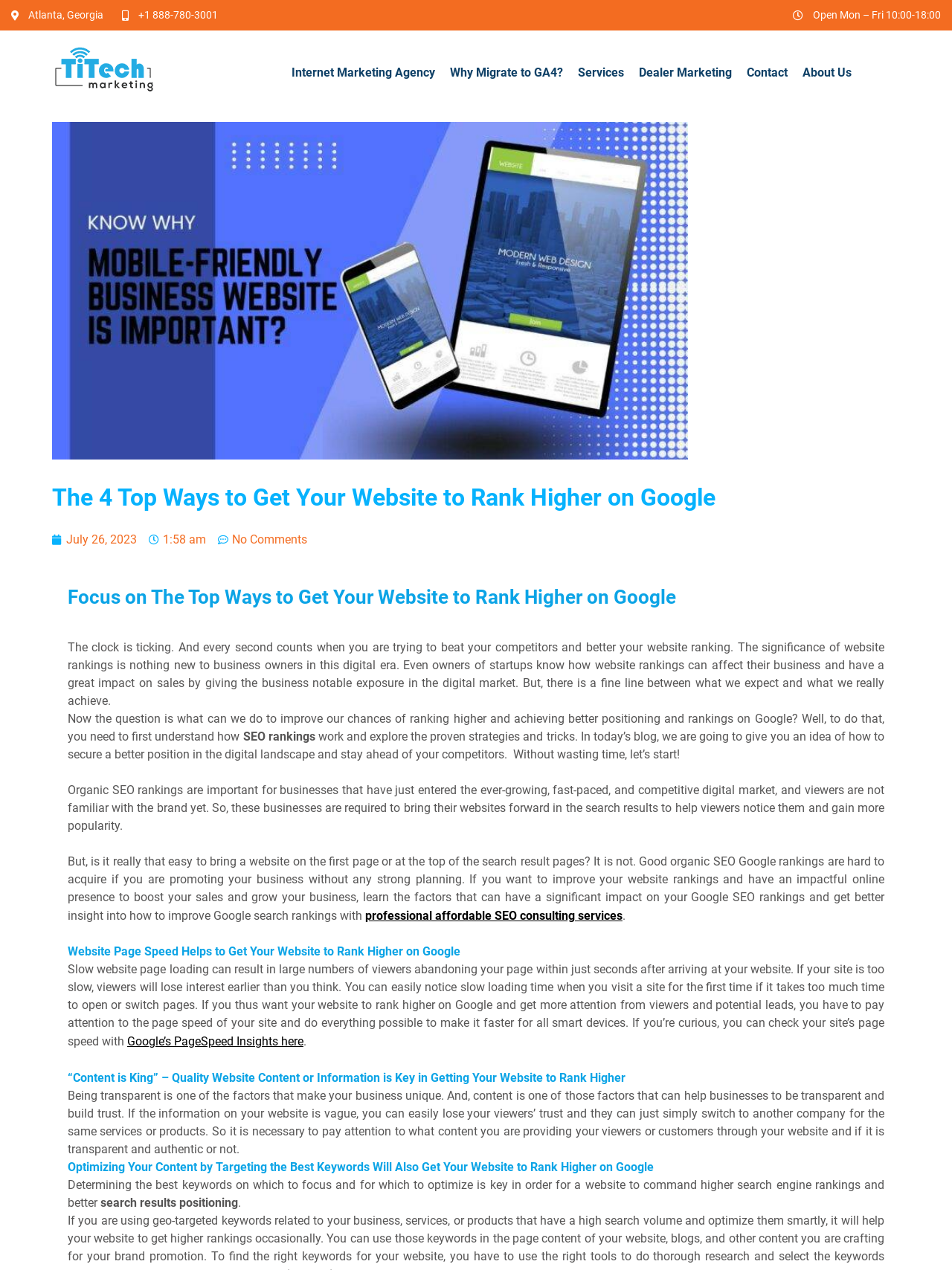Find the bounding box coordinates for the area that should be clicked to accomplish the instruction: "Visit the Internet Marketing Agency page".

[0.298, 0.044, 0.464, 0.07]